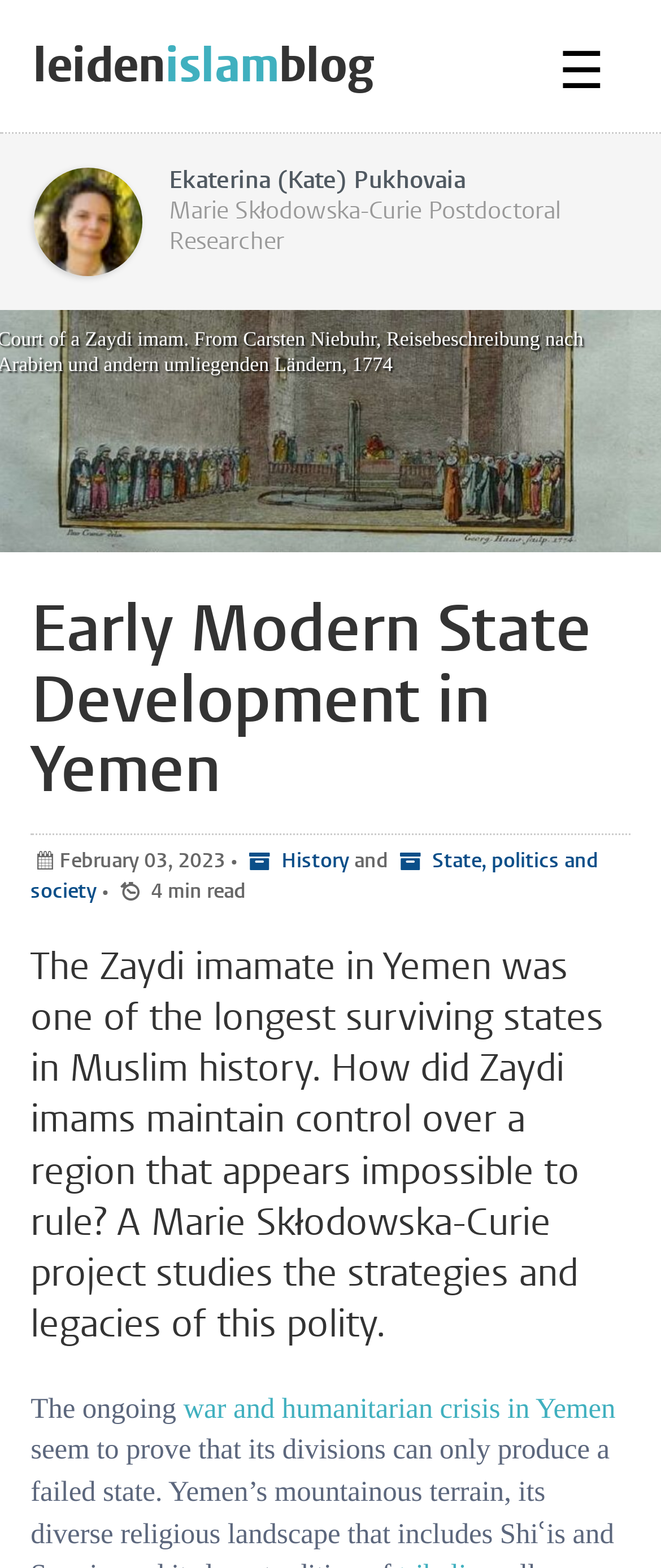Determine the bounding box coordinates for the HTML element described here: "leidenislamblog".

[0.05, 0.022, 0.565, 0.062]